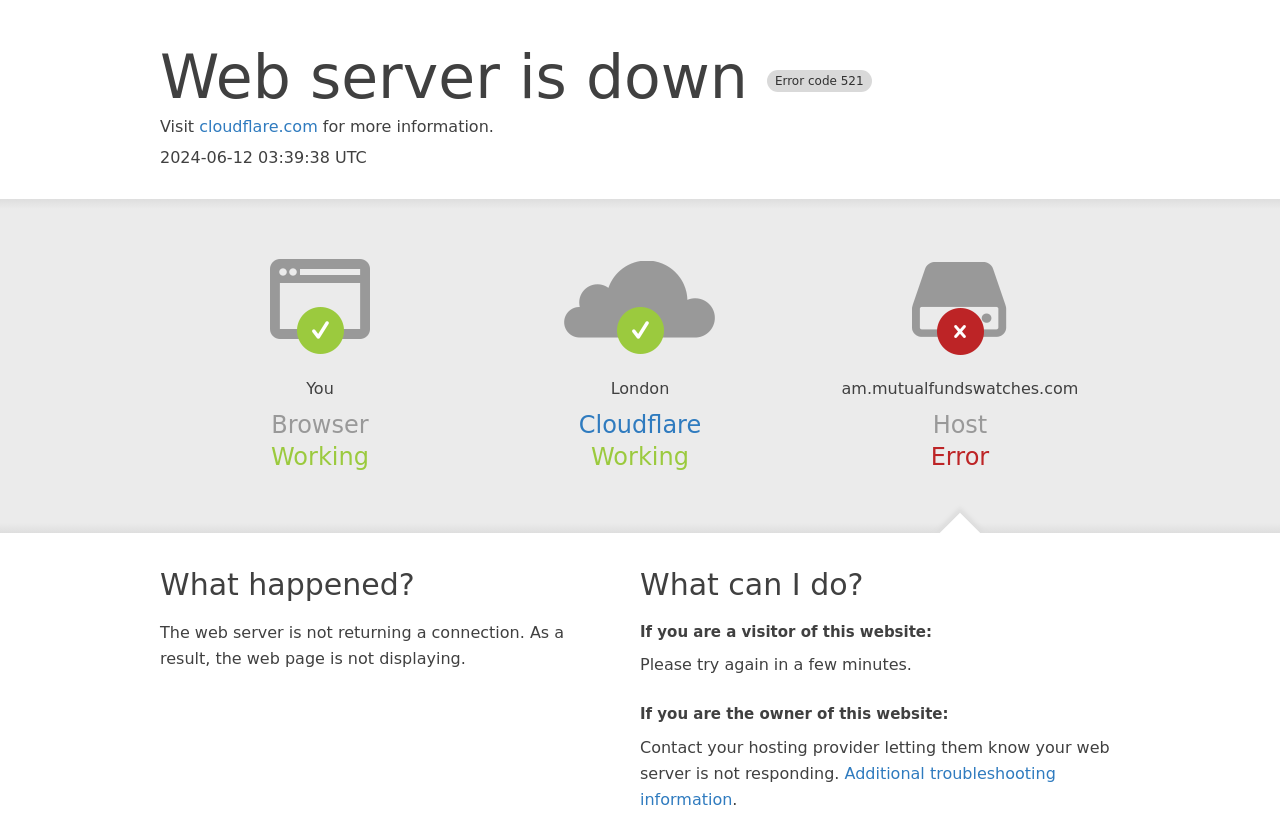What is the error code?
Please give a detailed and thorough answer to the question, covering all relevant points.

The error code is mentioned in the heading 'Web server is down Error code 521' at the top of the webpage.